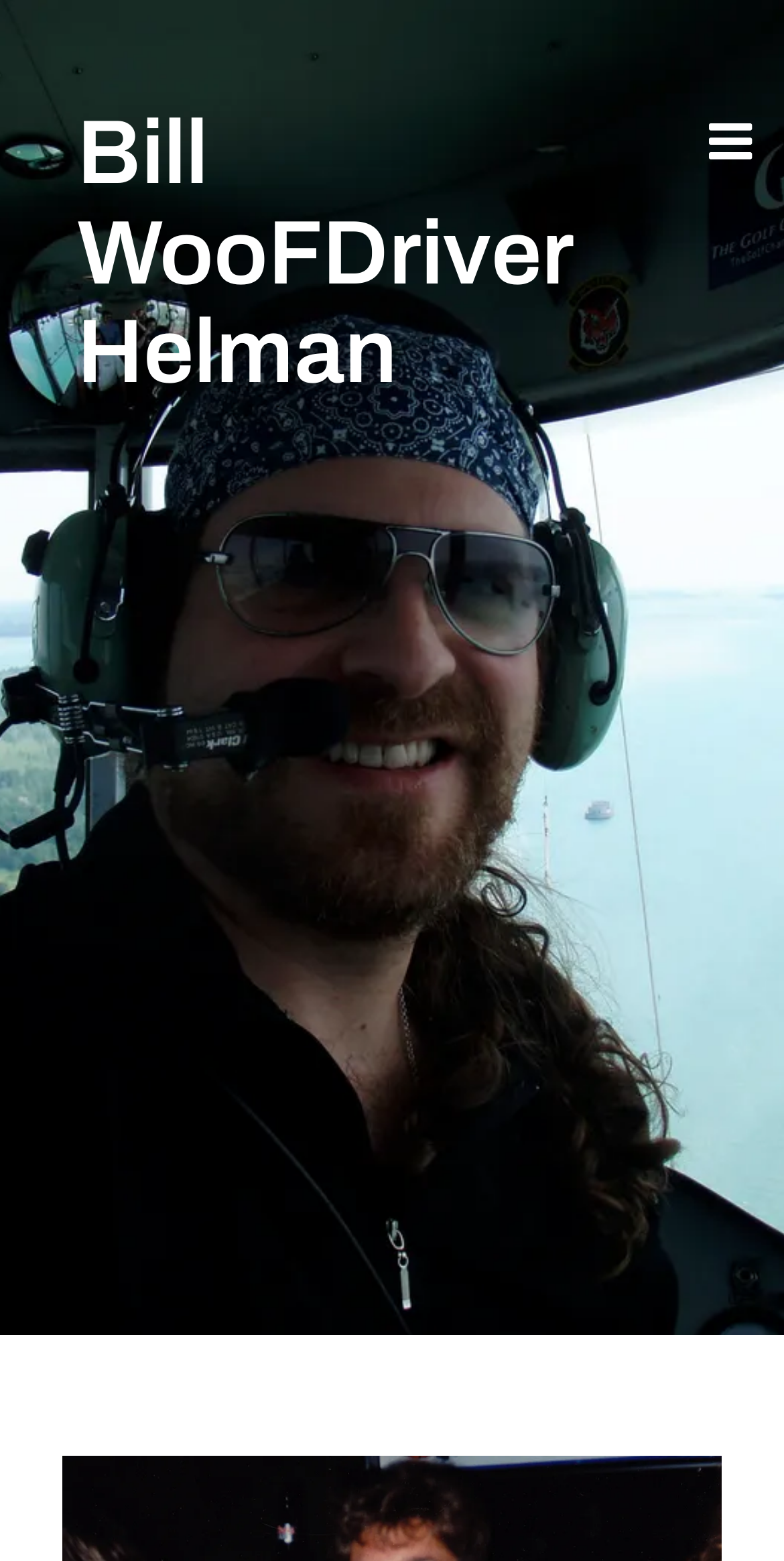Using floating point numbers between 0 and 1, provide the bounding box coordinates in the format (top-left x, top-left y, bottom-right x, bottom-right y). Locate the UI element described here: Bill WooFDriver Helman

[0.098, 0.211, 0.863, 0.258]